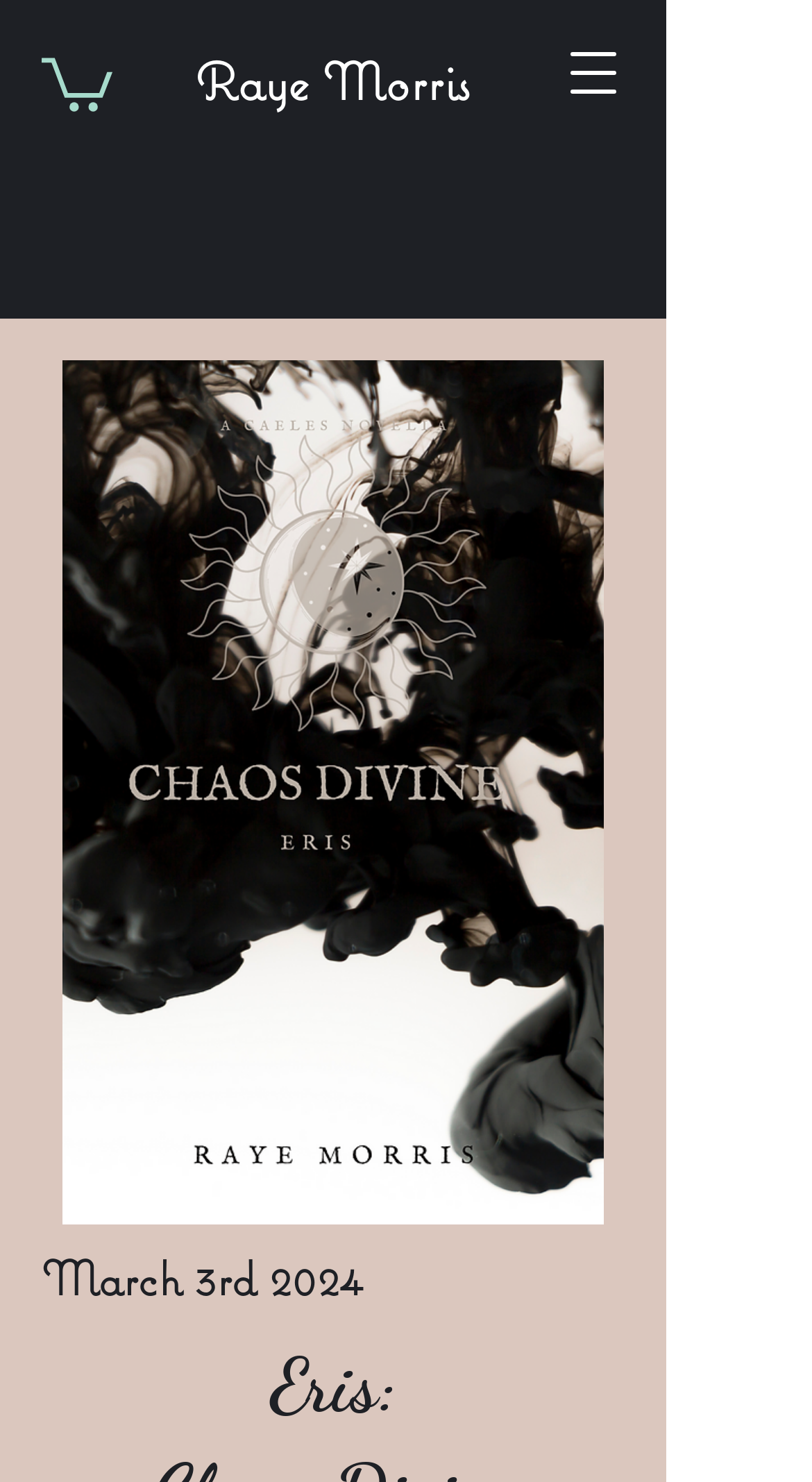What is the purpose of the button at the top-right corner?
Using the picture, provide a one-word or short phrase answer.

Open navigation menu